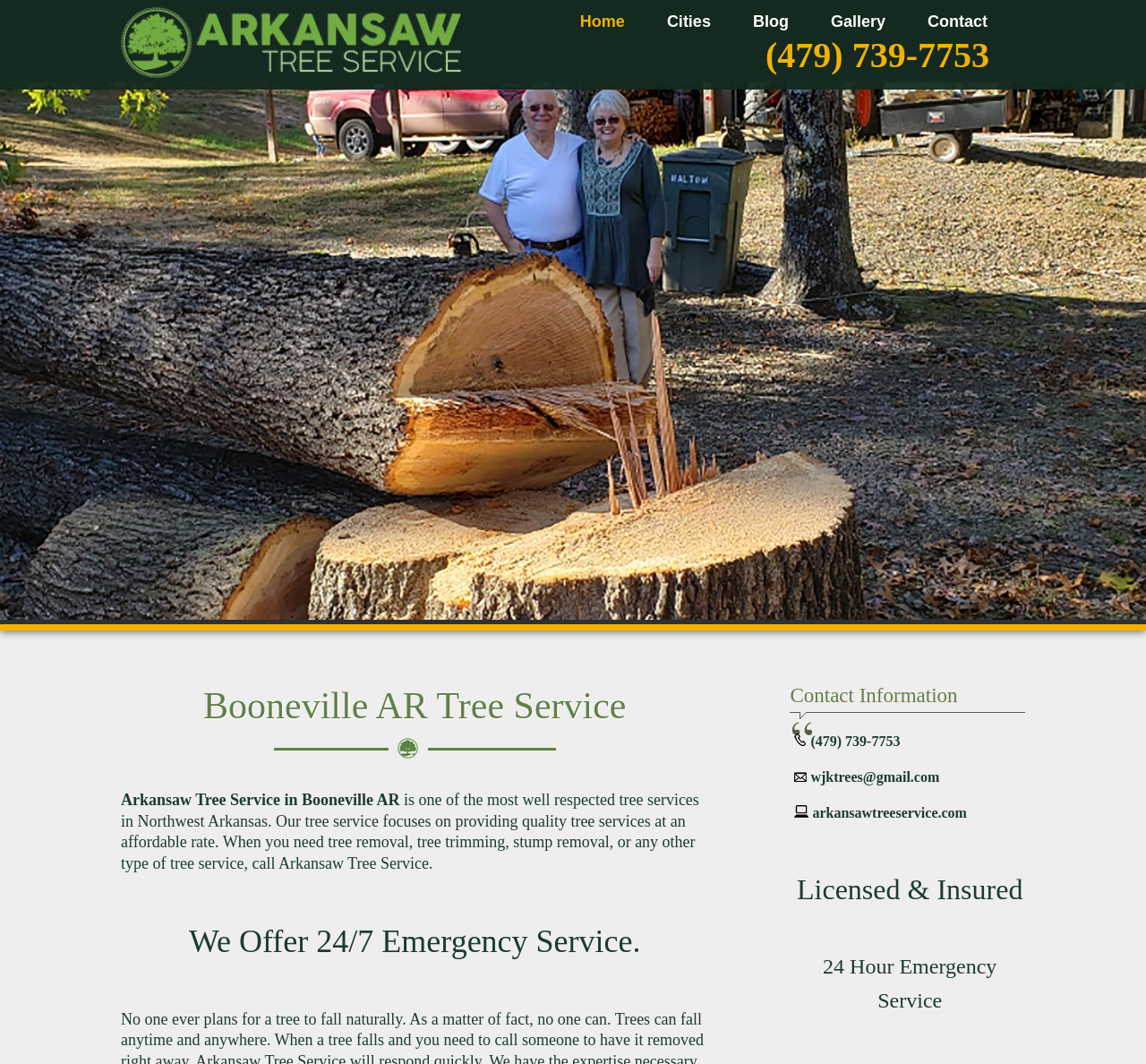What is the phone number of Arkansaw Tree Service?
Provide a detailed answer to the question using information from the image.

The phone number can be found in the top right corner of the webpage, as well as in the contact information section, where it is listed as '(479) 739-7753'.